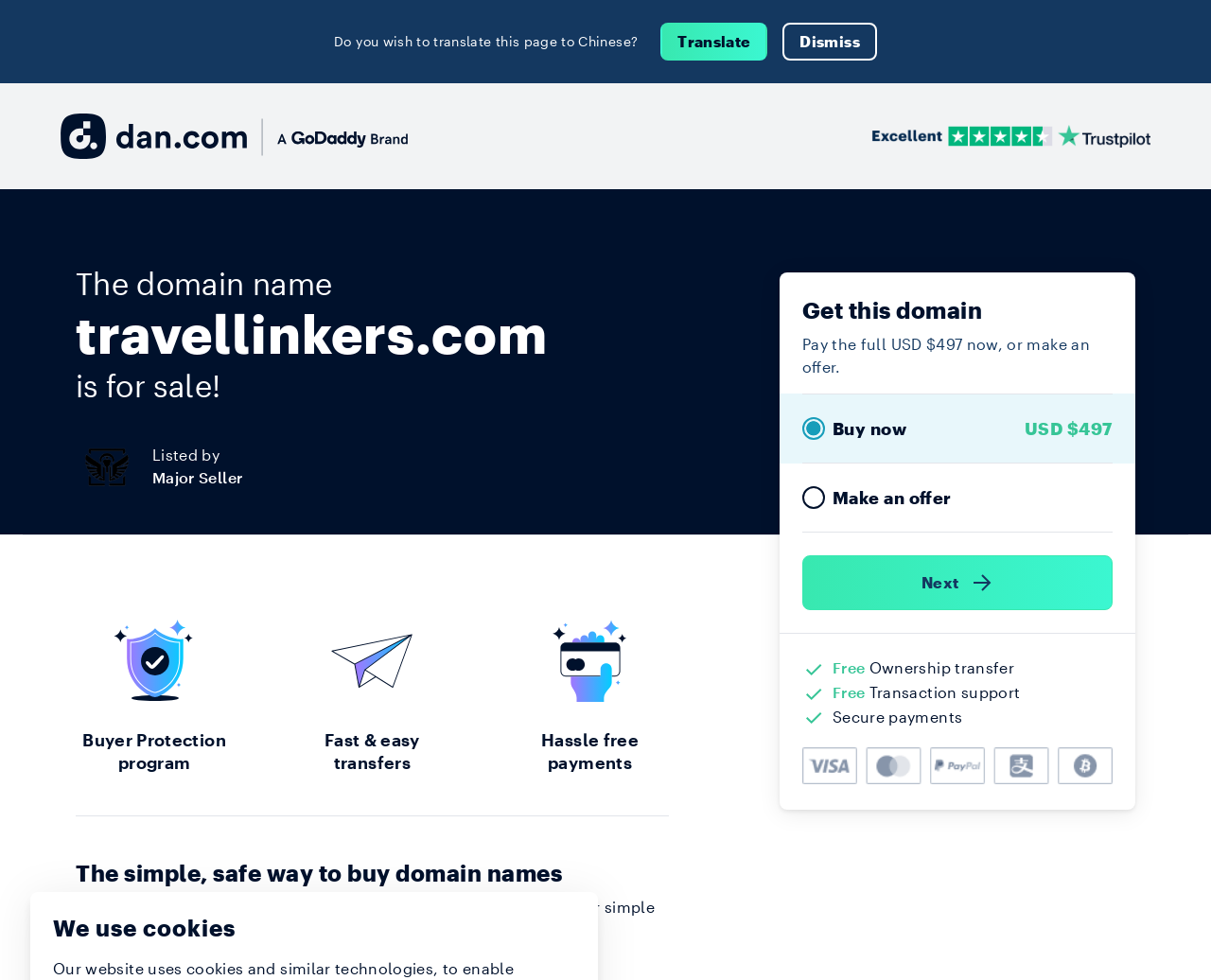Bounding box coordinates must be specified in the format (top-left x, top-left y, bottom-right x, bottom-right y). All values should be floating point numbers between 0 and 1. What are the bounding box coordinates of the UI element described as: Next )

[0.662, 0.567, 0.919, 0.623]